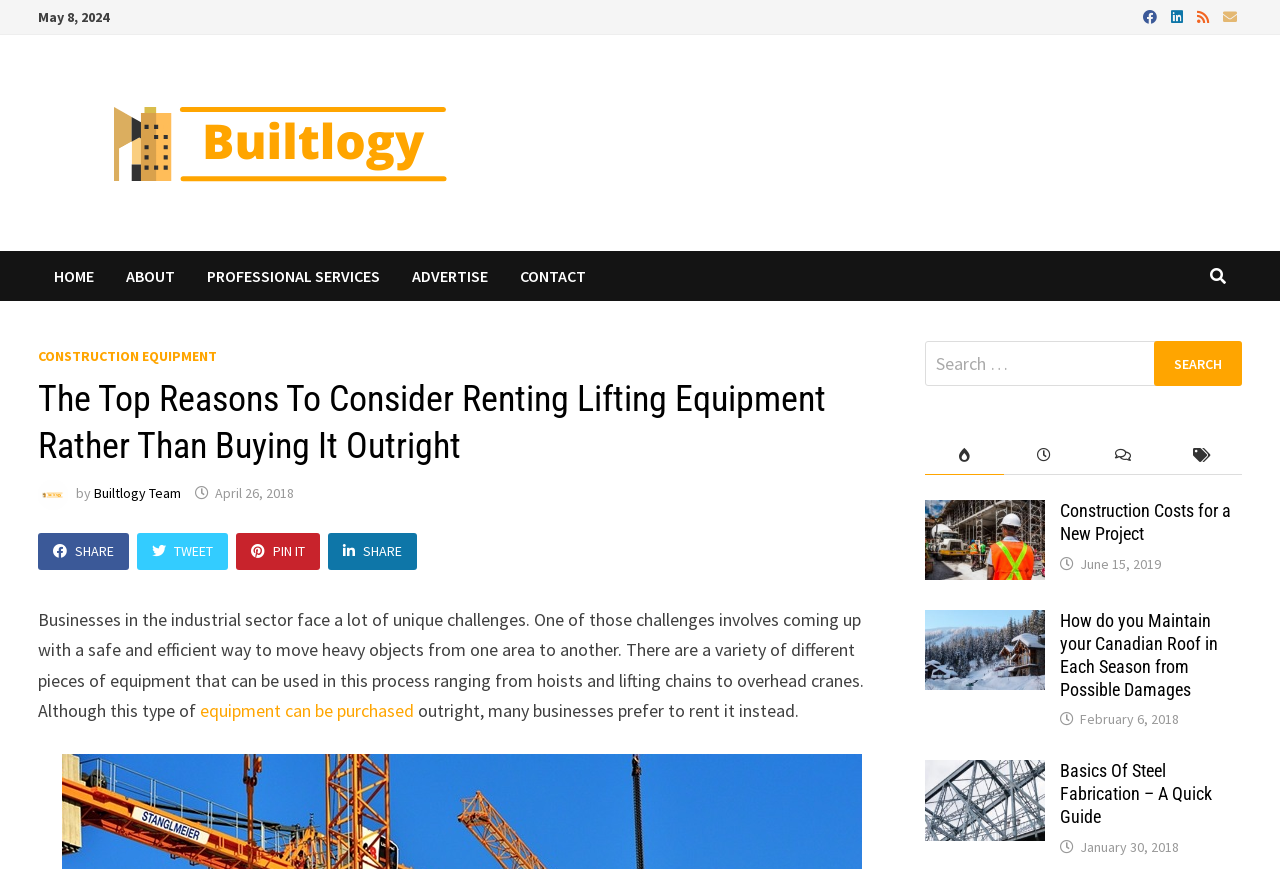Given the description "Builtlogy Team", provide the bounding box coordinates of the corresponding UI element.

[0.074, 0.557, 0.142, 0.578]